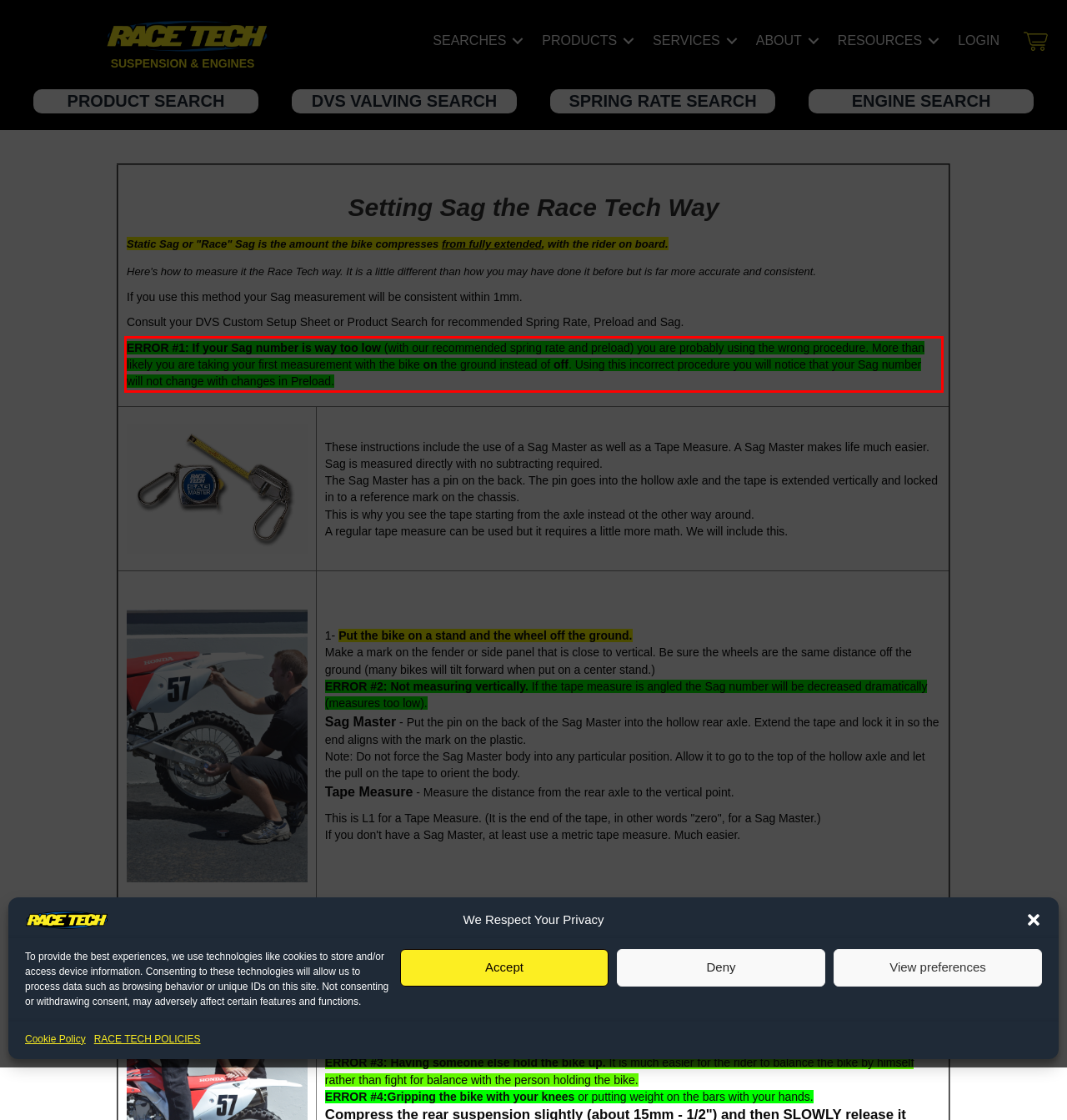Given a webpage screenshot, identify the text inside the red bounding box using OCR and extract it.

ERROR #1: If your Sag number is way too low (with our recommended spring rate and preload) you are probably using the wrong procedure. More than likely you are taking your first measurement with the bike on the ground instead of off. Using this incorrect procedure you will notice that your Sag number will not change with changes in Preload.